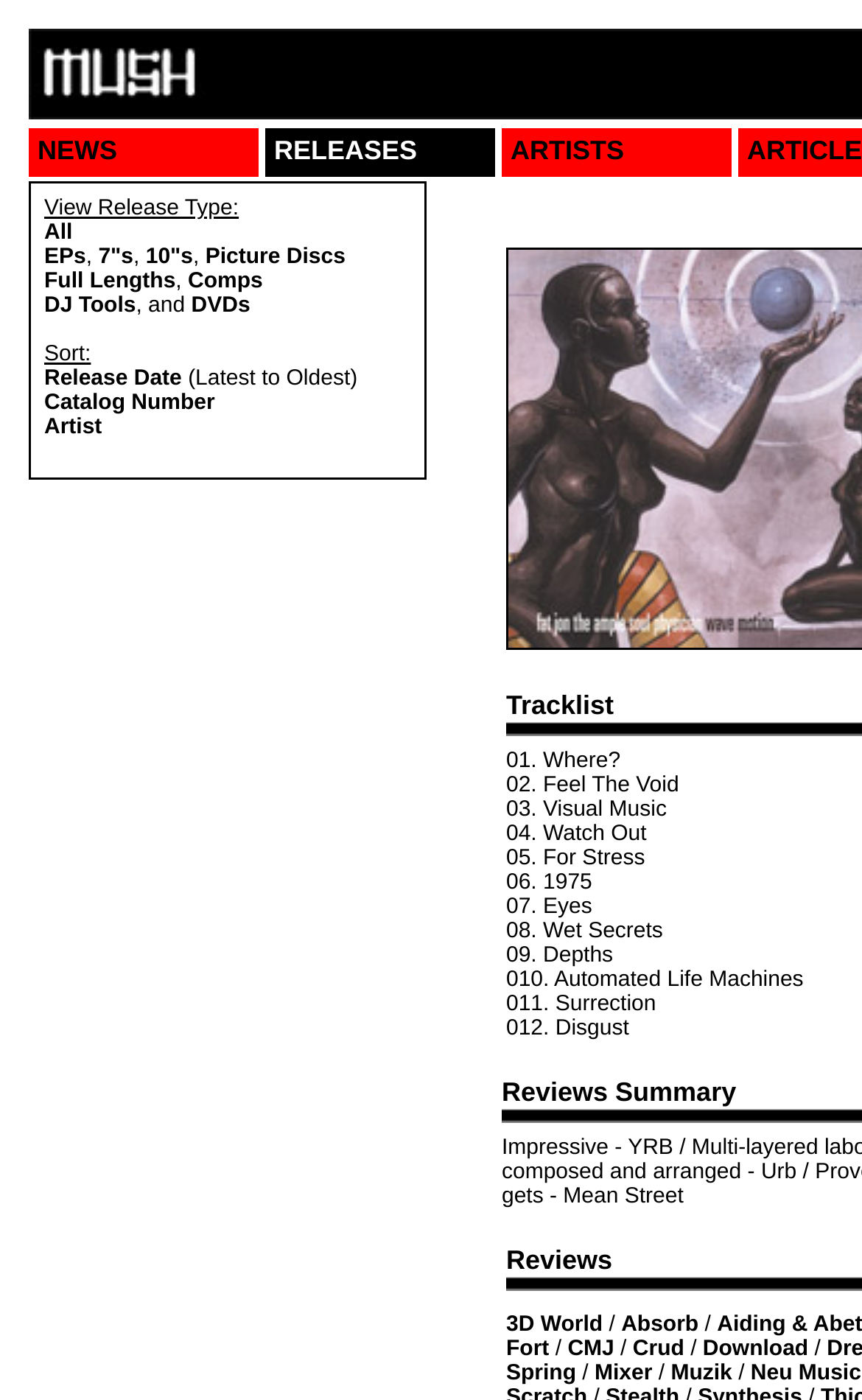Please determine the bounding box coordinates of the section I need to click to accomplish this instruction: "Click on NEWS".

[0.044, 0.096, 0.136, 0.118]